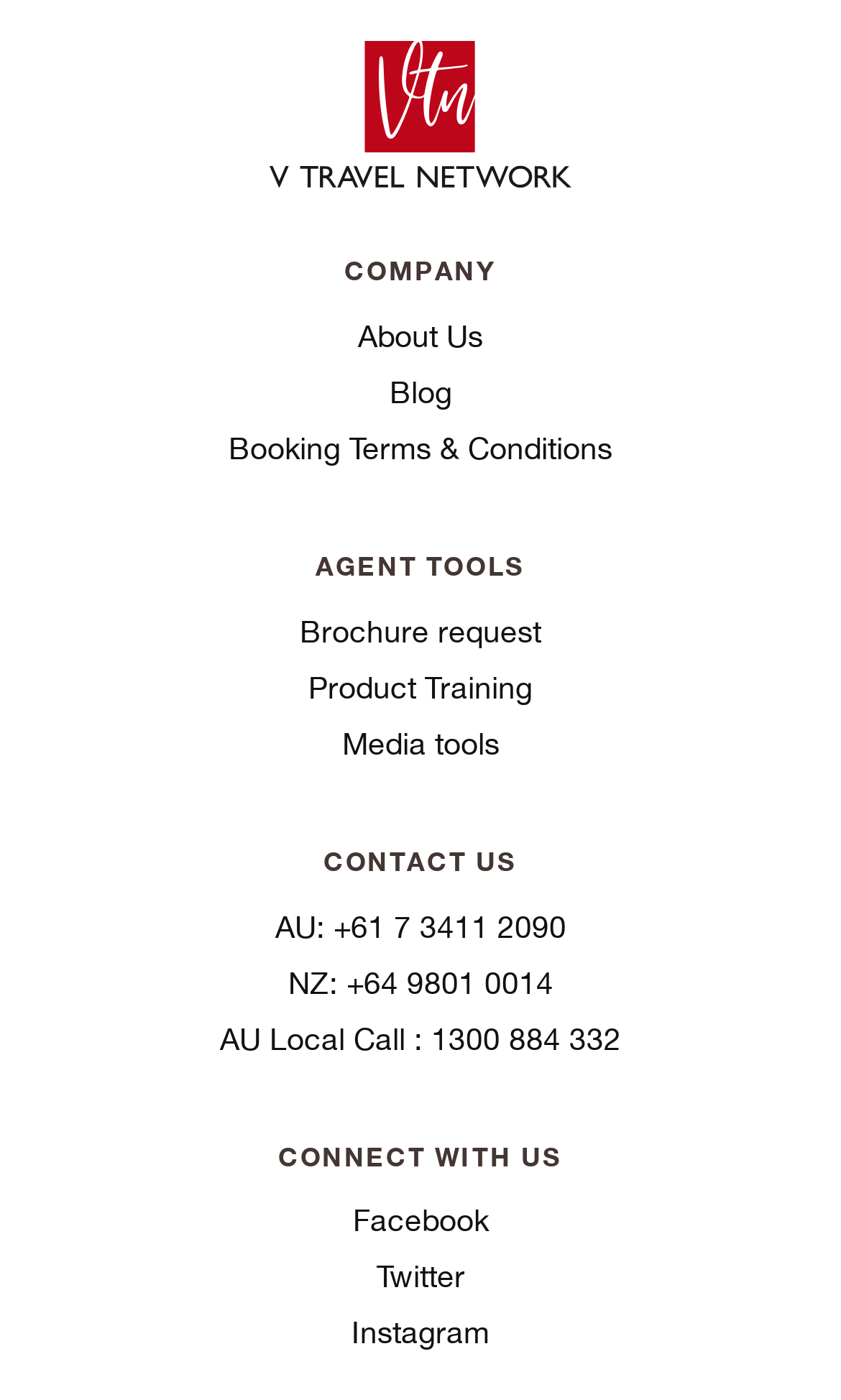Predict the bounding box coordinates of the area that should be clicked to accomplish the following instruction: "Select Osteochondral Allograft (No Osteotomy) tab". The bounding box coordinates should consist of four float numbers between 0 and 1, i.e., [left, top, right, bottom].

None